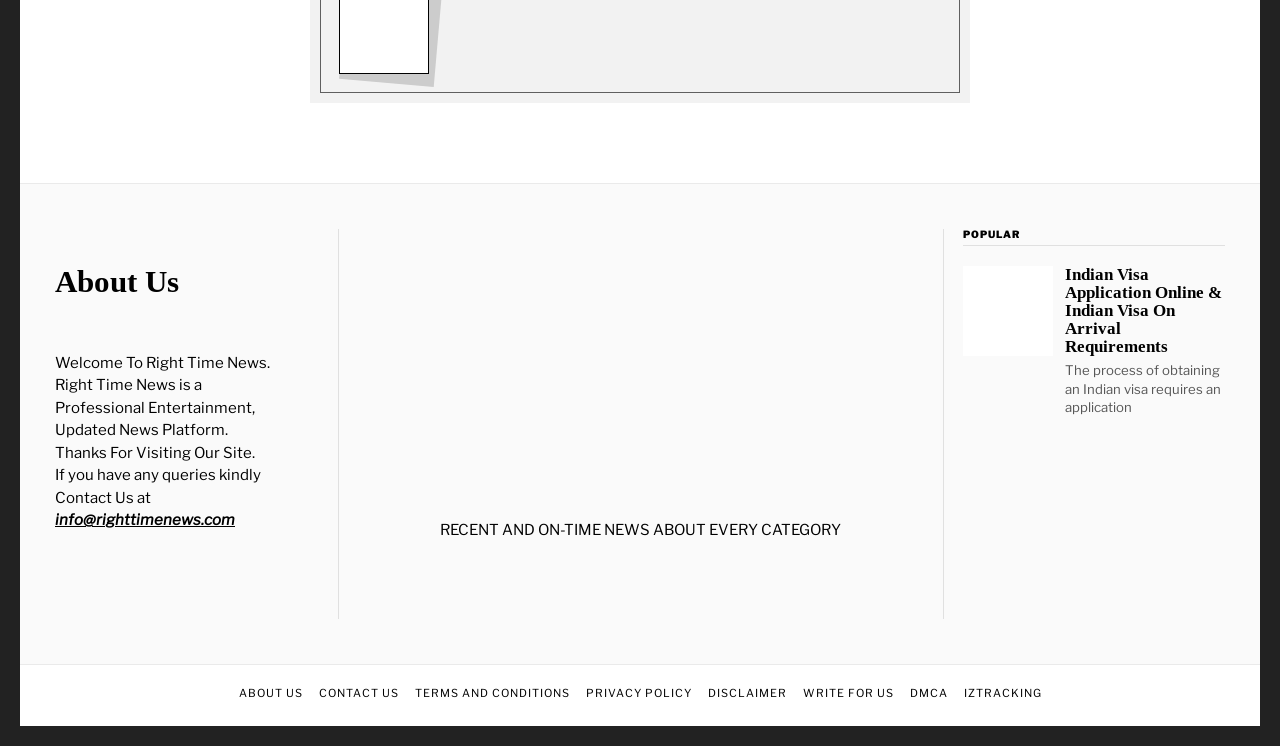Find and provide the bounding box coordinates for the UI element described with: "Latest posts".

[0.48, 0.521, 0.573, 0.553]